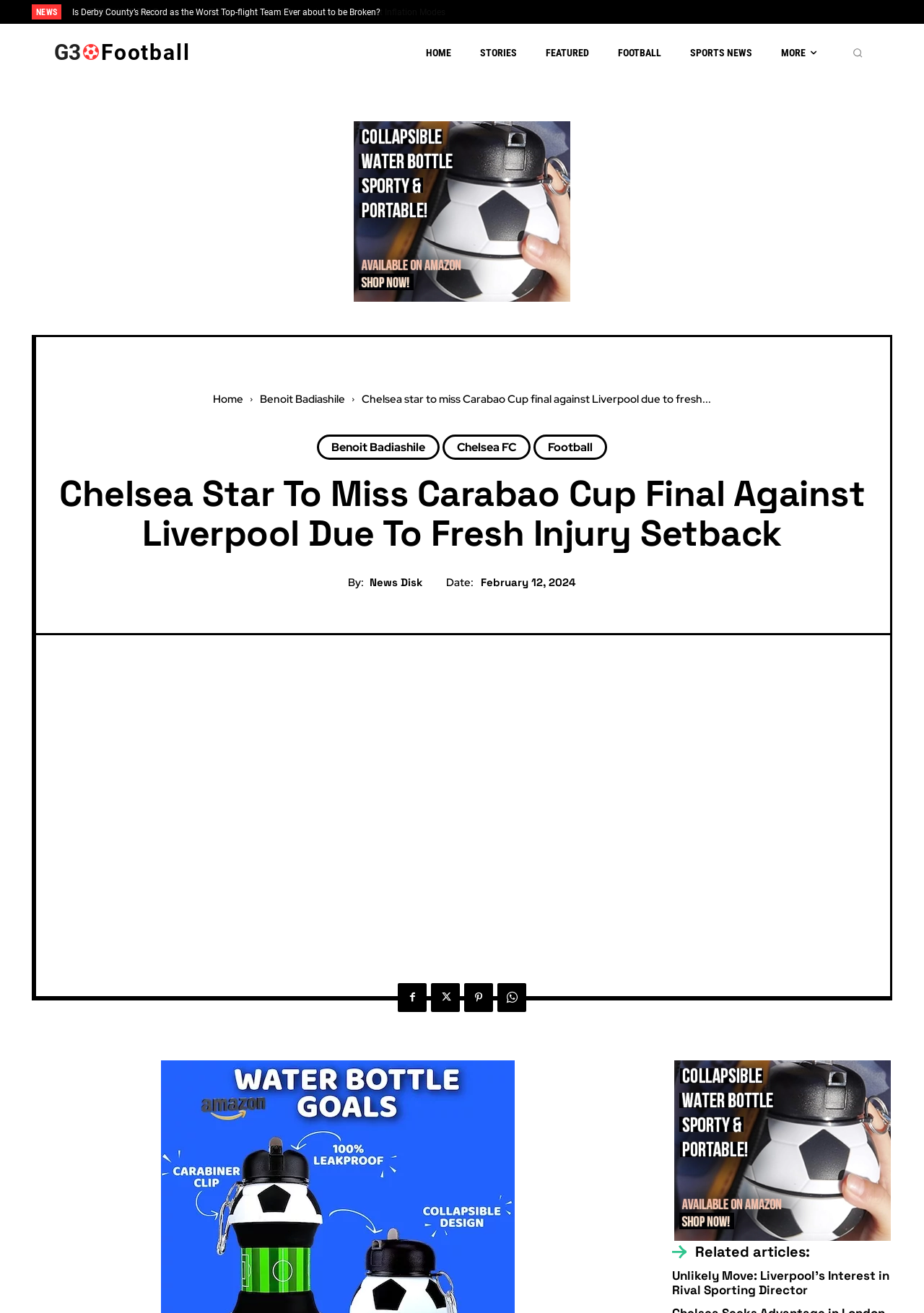Determine the coordinates of the bounding box that should be clicked to complete the instruction: "Search for something". The coordinates should be represented by four float numbers between 0 and 1: [left, top, right, bottom].

[0.915, 0.031, 0.941, 0.049]